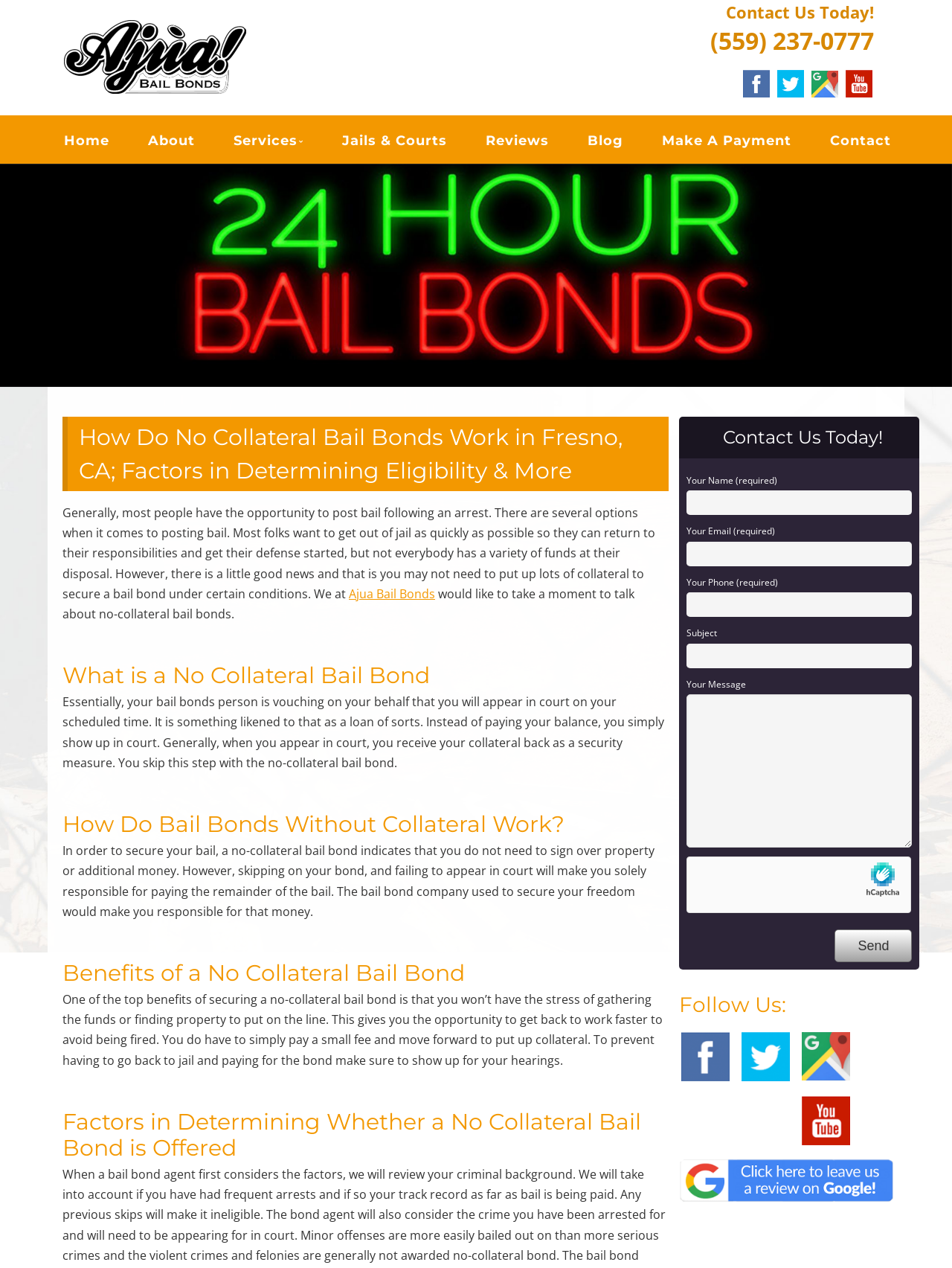From the given element description: "Contact", find the bounding box for the UI element. Provide the coordinates as four float numbers between 0 and 1, in the order [left, top, right, bottom].

[0.864, 0.097, 0.944, 0.123]